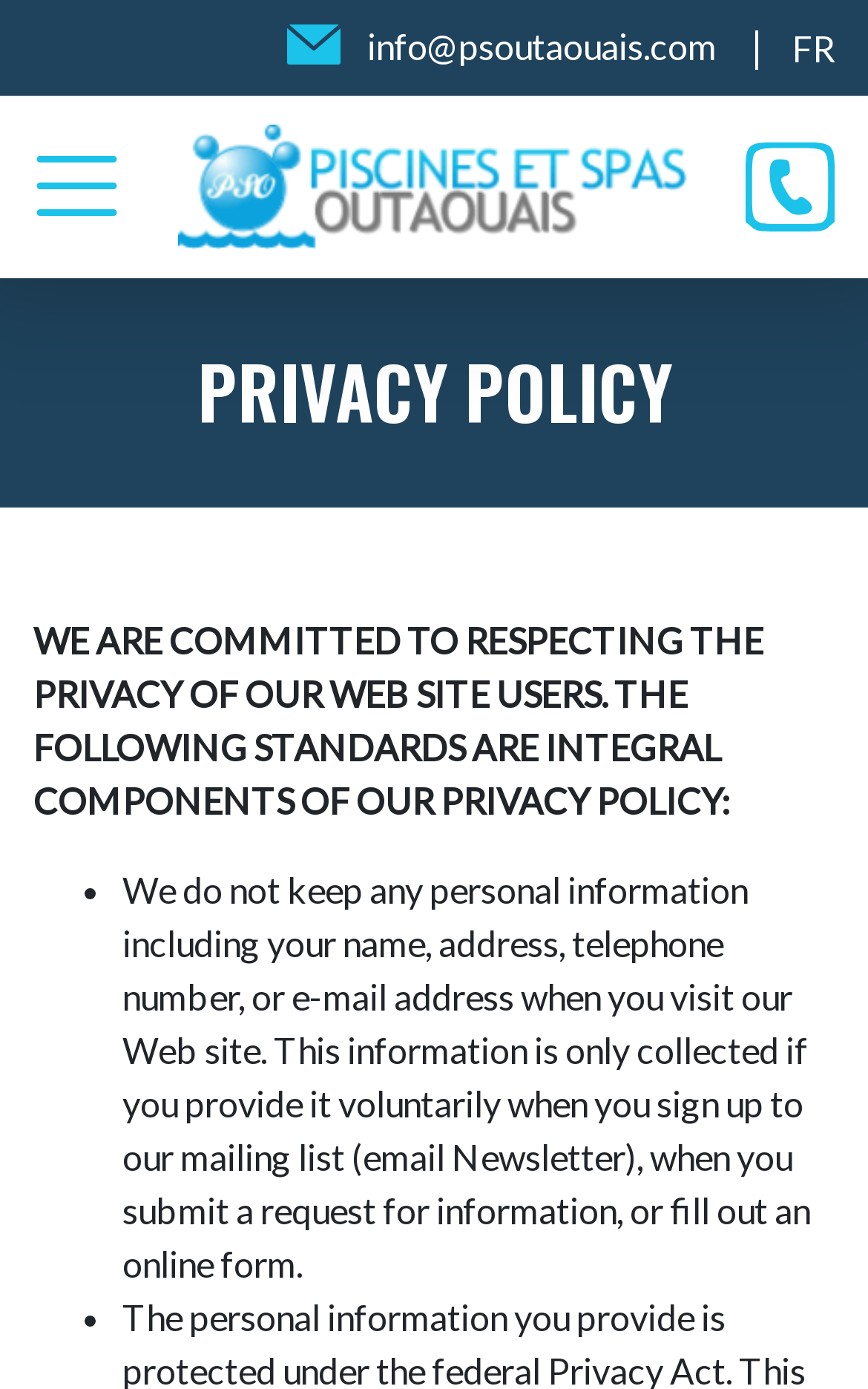What is the email address to contact?
Answer the question with a single word or phrase by looking at the picture.

info@psoutaouais.com